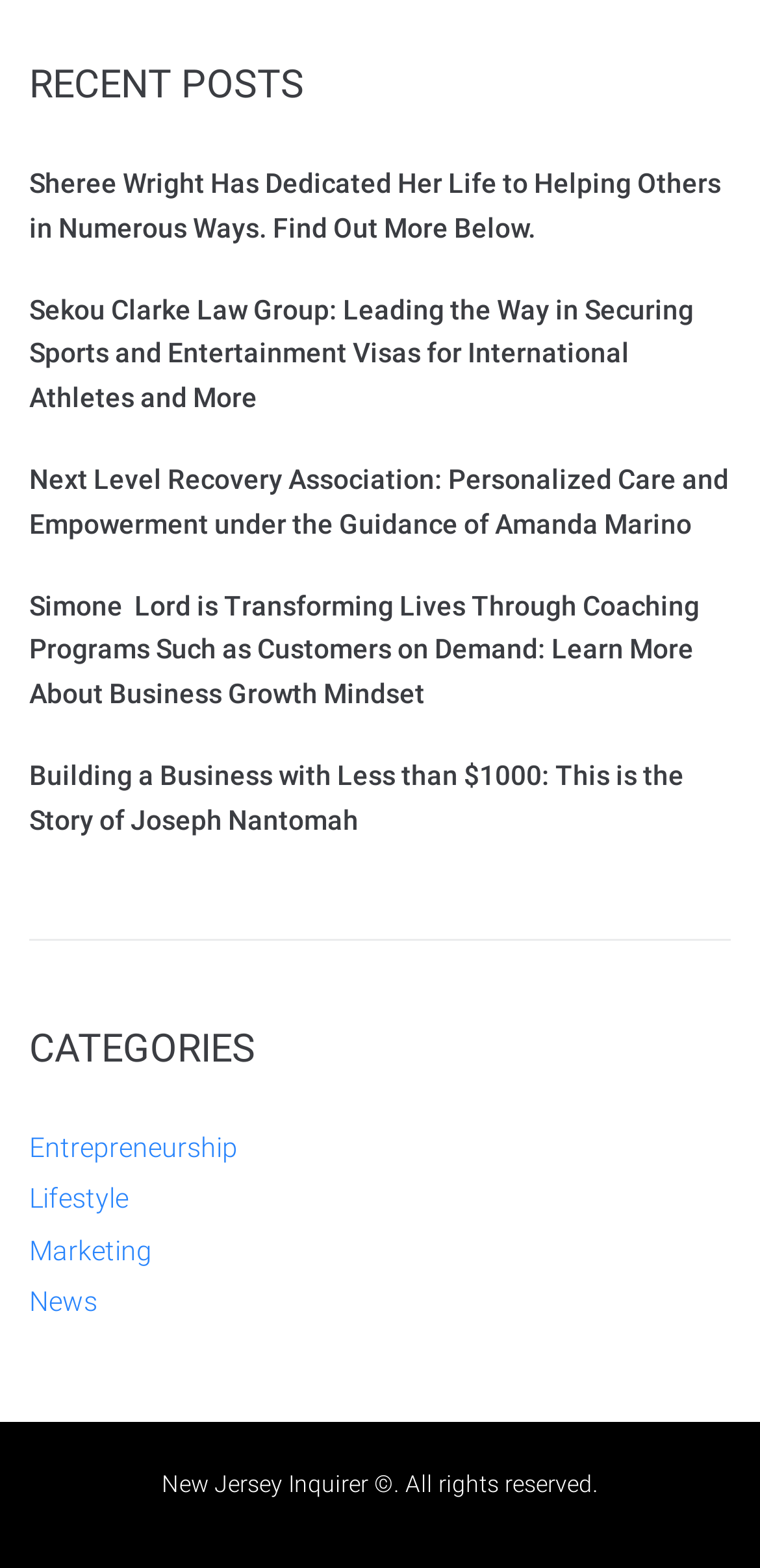What is the name of the website?
Using the image as a reference, answer with just one word or a short phrase.

New Jersey Inquirer